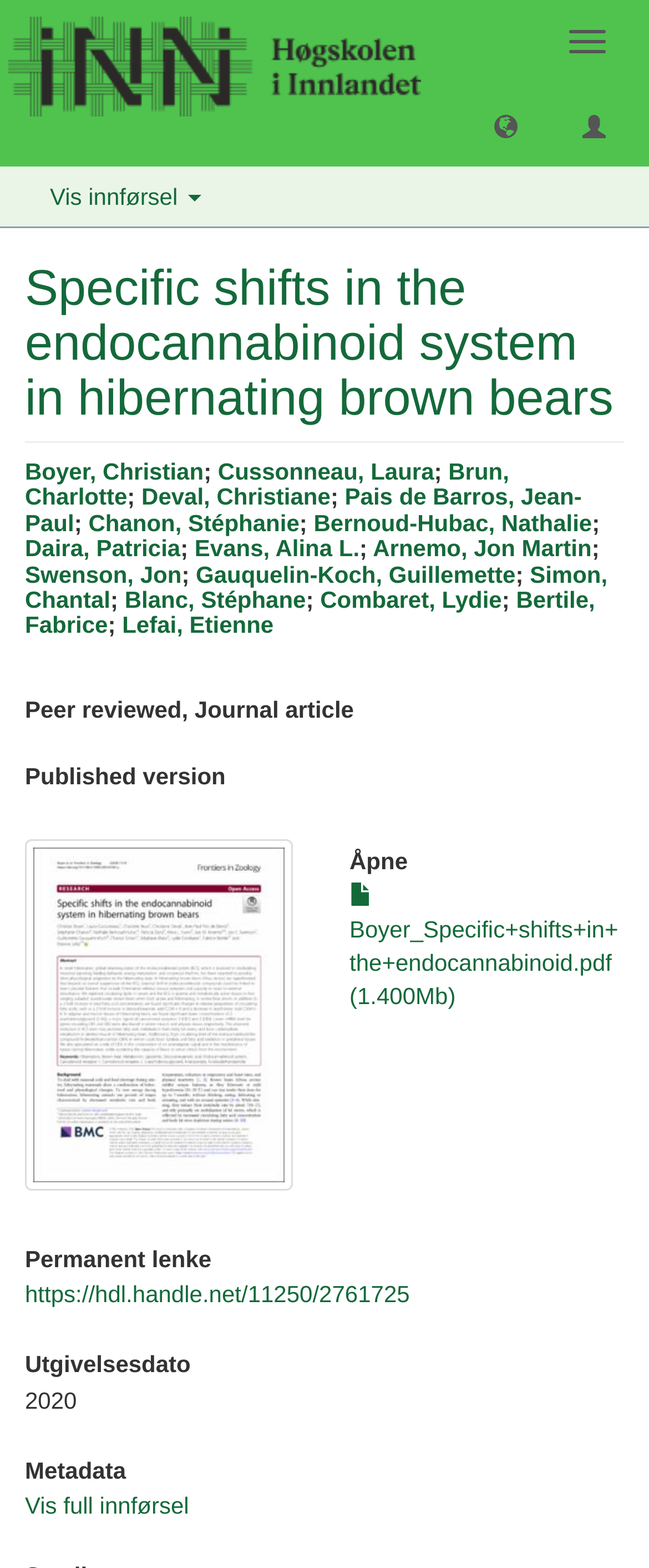Find the bounding box coordinates of the element to click in order to complete this instruction: "View article details". The bounding box coordinates must be four float numbers between 0 and 1, denoted as [left, top, right, bottom].

[0.038, 0.167, 0.962, 0.282]